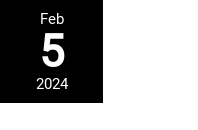Using the image as a reference, answer the following question in as much detail as possible:
What is the purpose of the date in the image?

The caption suggests that the date serves as a 'marker for readers, providing context for the content they are engaging with on the website', implying that the date is intended to give readers a sense of when the article was published or when a significant event related to the article occurred.